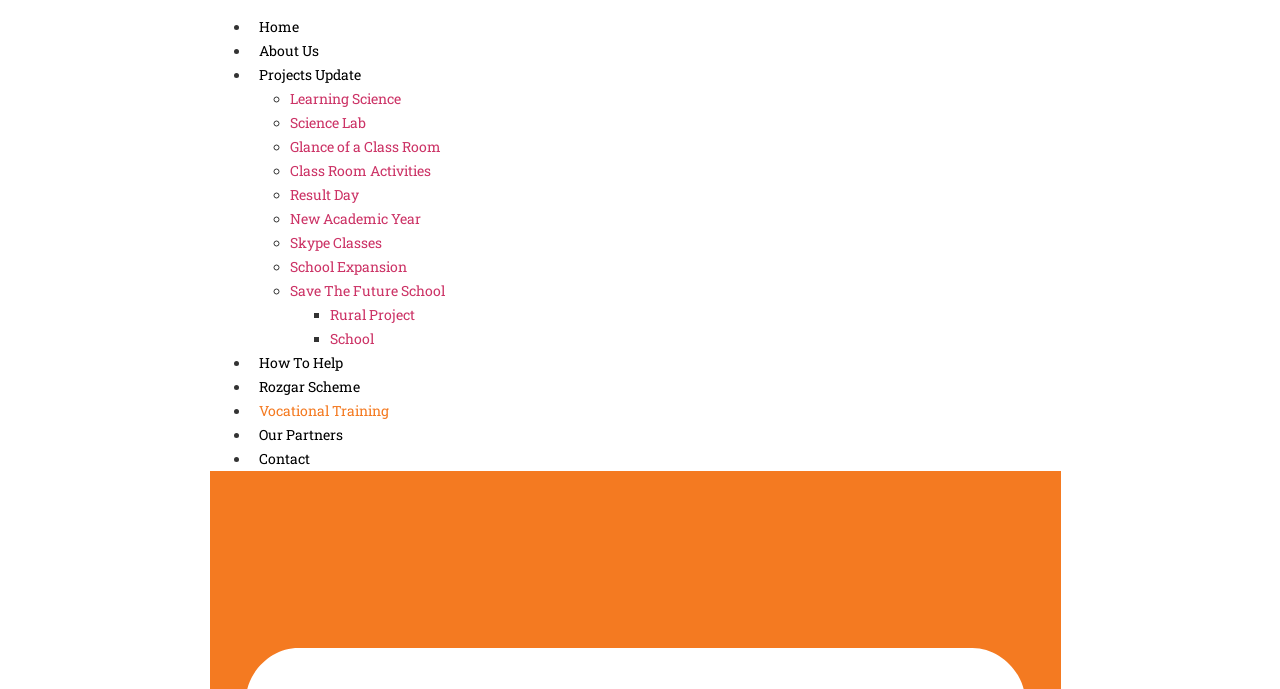Identify the coordinates of the bounding box for the element described below: "Glance of a Class Room". Return the coordinates as four float numbers between 0 and 1: [left, top, right, bottom].

[0.227, 0.199, 0.345, 0.226]